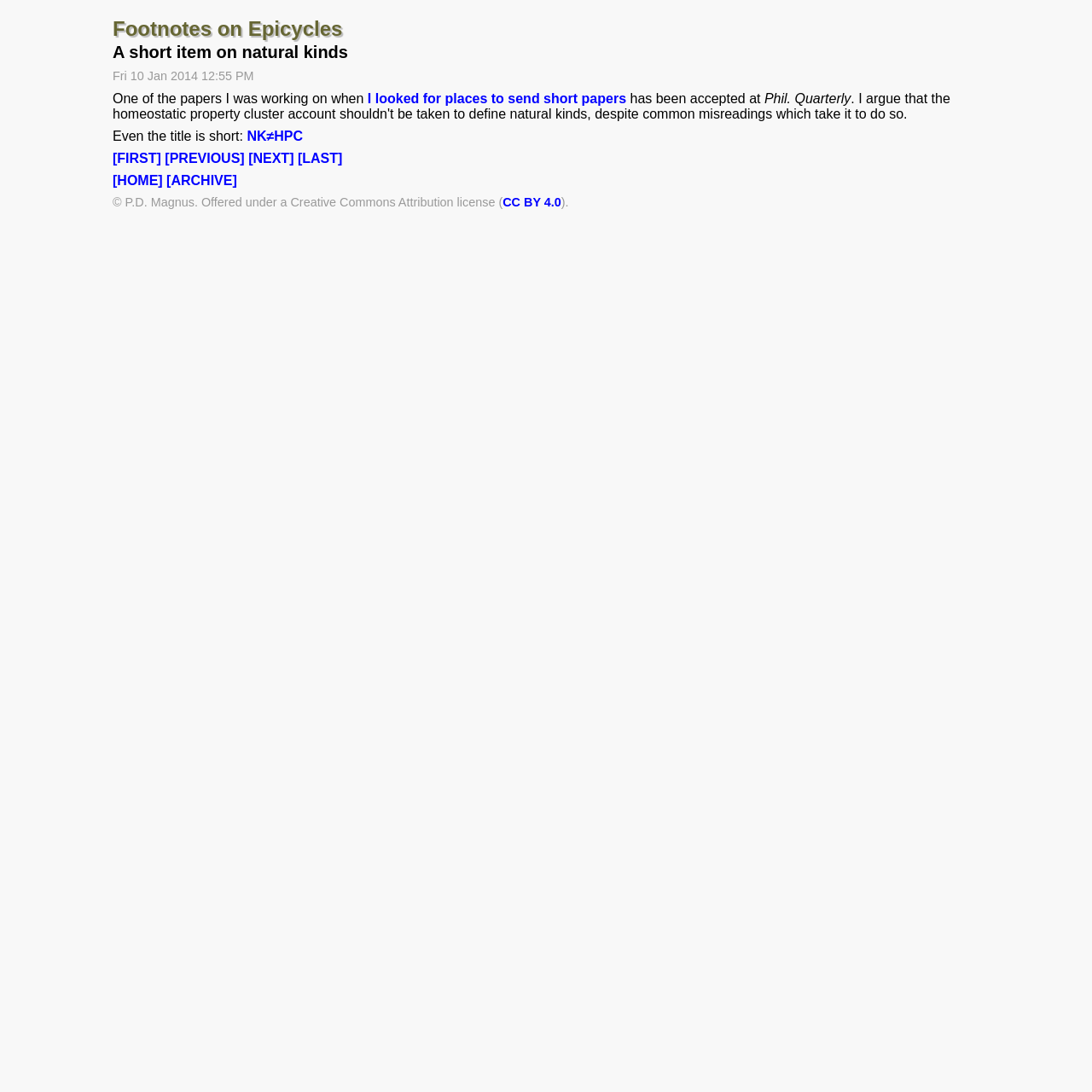Please respond in a single word or phrase: 
What is the license under which the content is offered?

CC BY 4.0